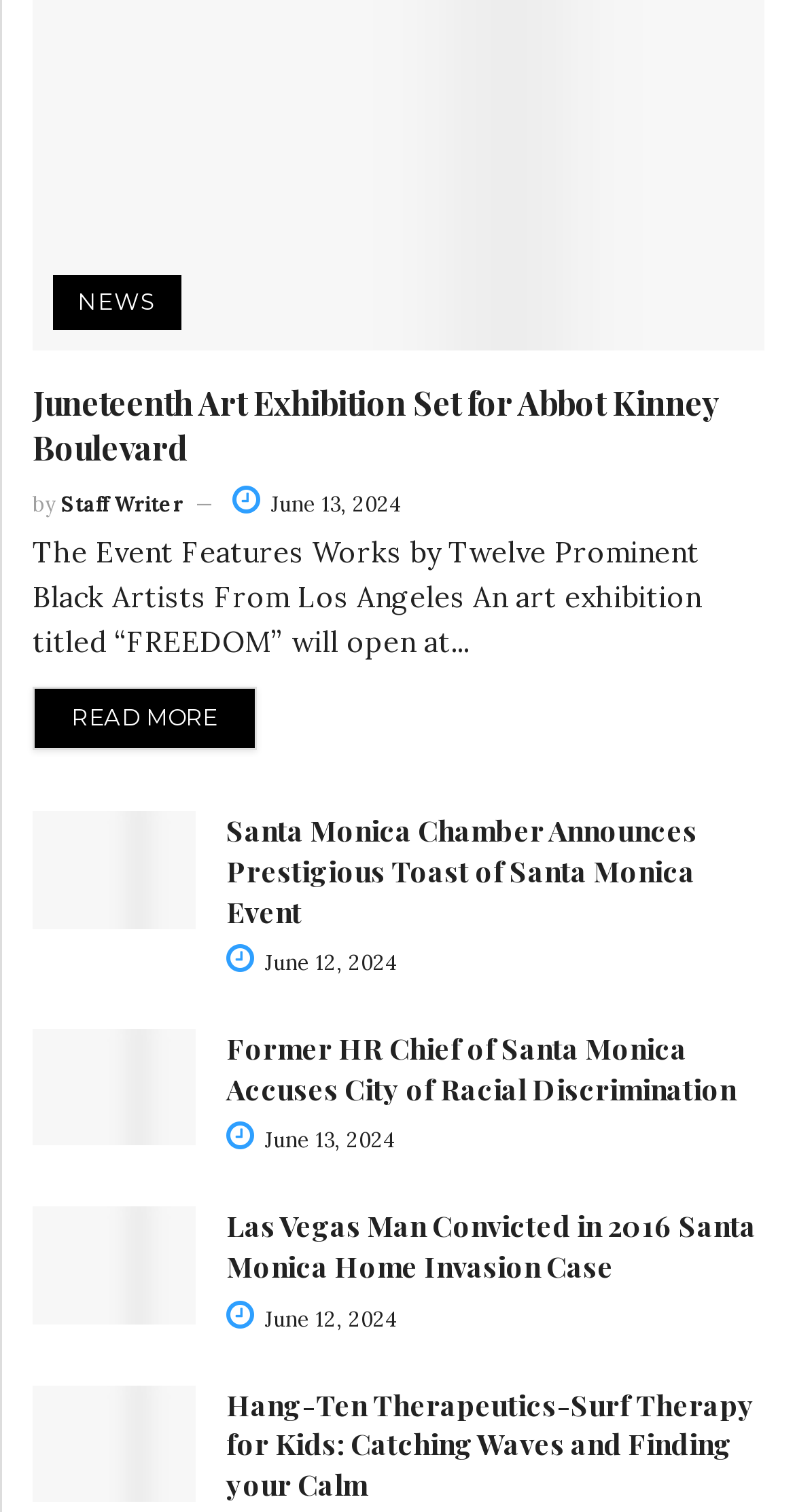Determine the bounding box coordinates of the section to be clicked to follow the instruction: "View Santa Monica Chamber Announces Prestigious Toast of Santa Monica Event". The coordinates should be given as four float numbers between 0 and 1, formatted as [left, top, right, bottom].

[0.041, 0.537, 0.246, 0.614]